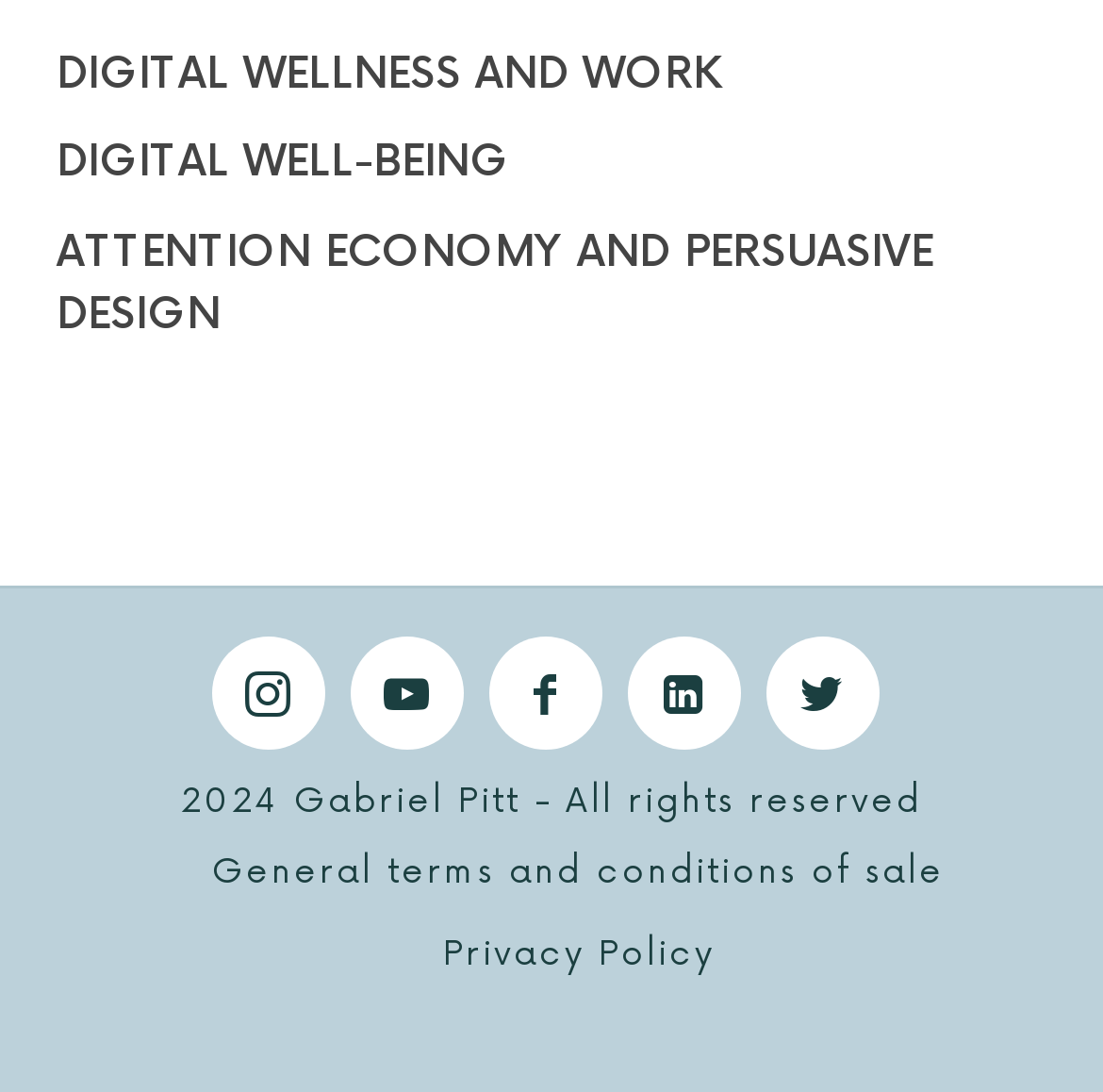Locate the bounding box coordinates of the area you need to click to fulfill this instruction: 'Click on DIGITAL WELLNESS AND WORK'. The coordinates must be in the form of four float numbers ranging from 0 to 1: [left, top, right, bottom].

[0.05, 0.044, 0.653, 0.093]